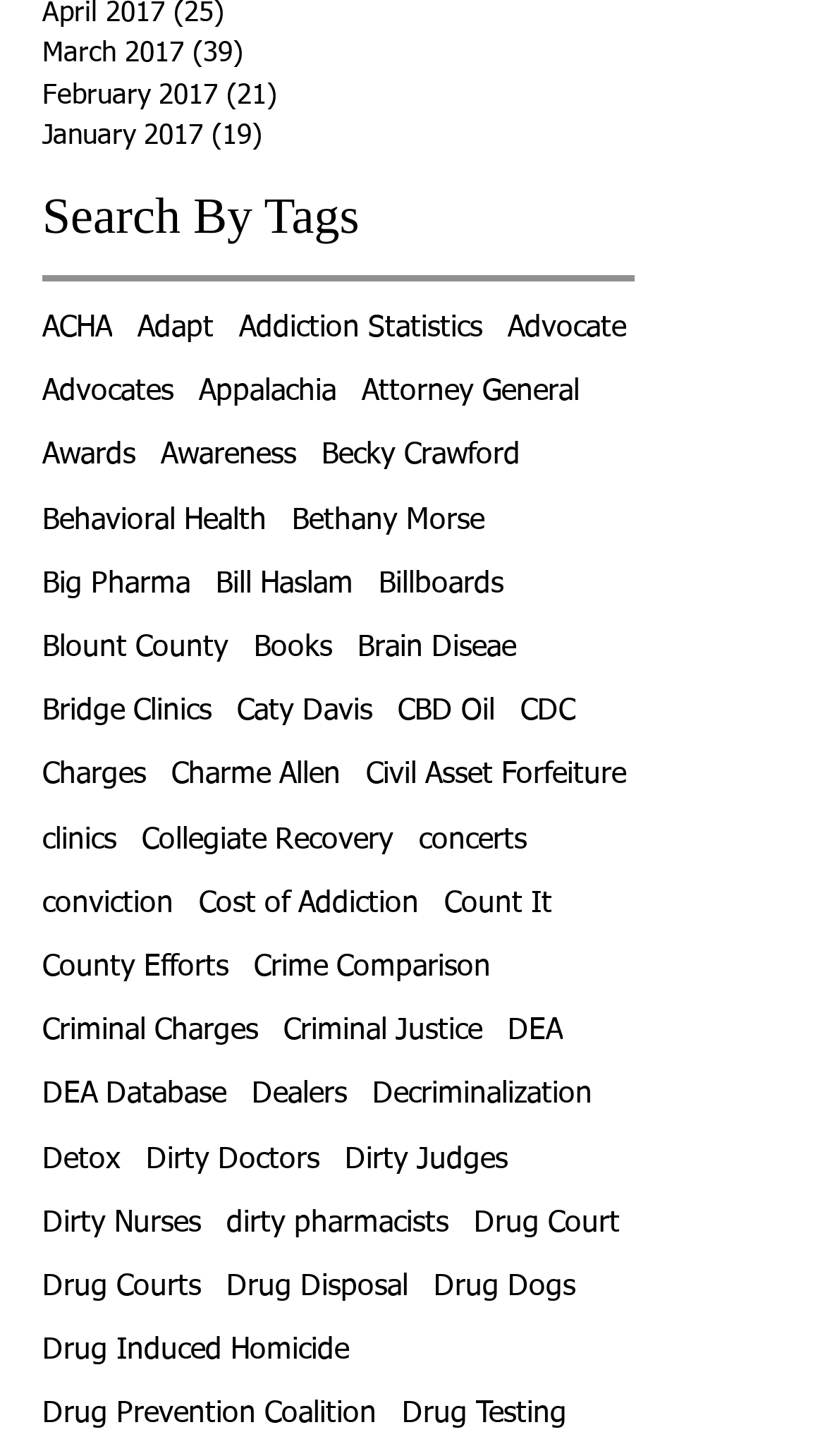Identify the bounding box coordinates for the UI element mentioned here: "Crime Comparison". Provide the coordinates as four float values between 0 and 1, i.e., [left, top, right, bottom].

[0.308, 0.651, 0.595, 0.678]